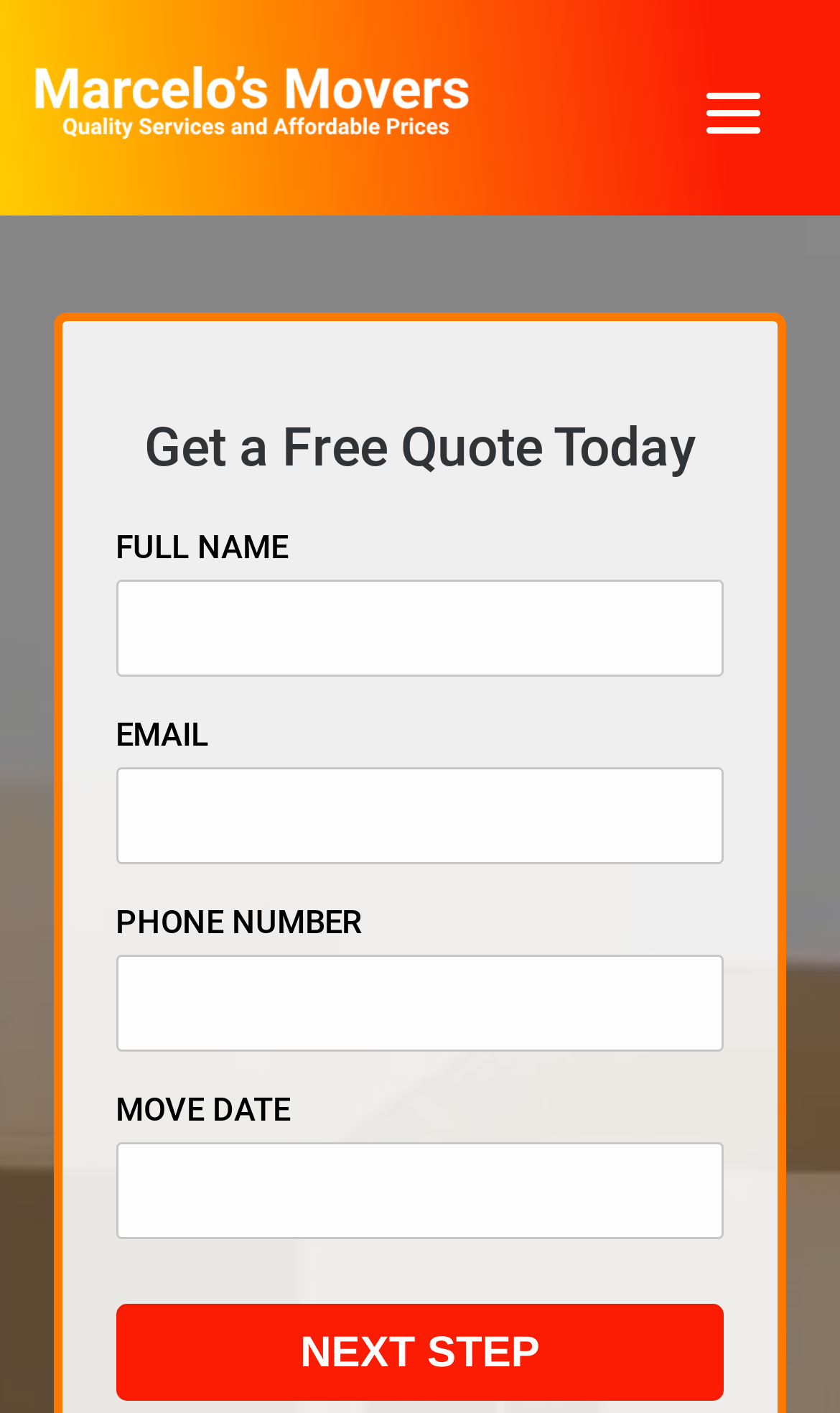What is the name of the company associated with this webpage?
Give a thorough and detailed response to the question.

The company associated with this webpage is Marcelo's Movers, which is indicated by the link and image at the top of the page with the text 'Marcelo's Movers'.